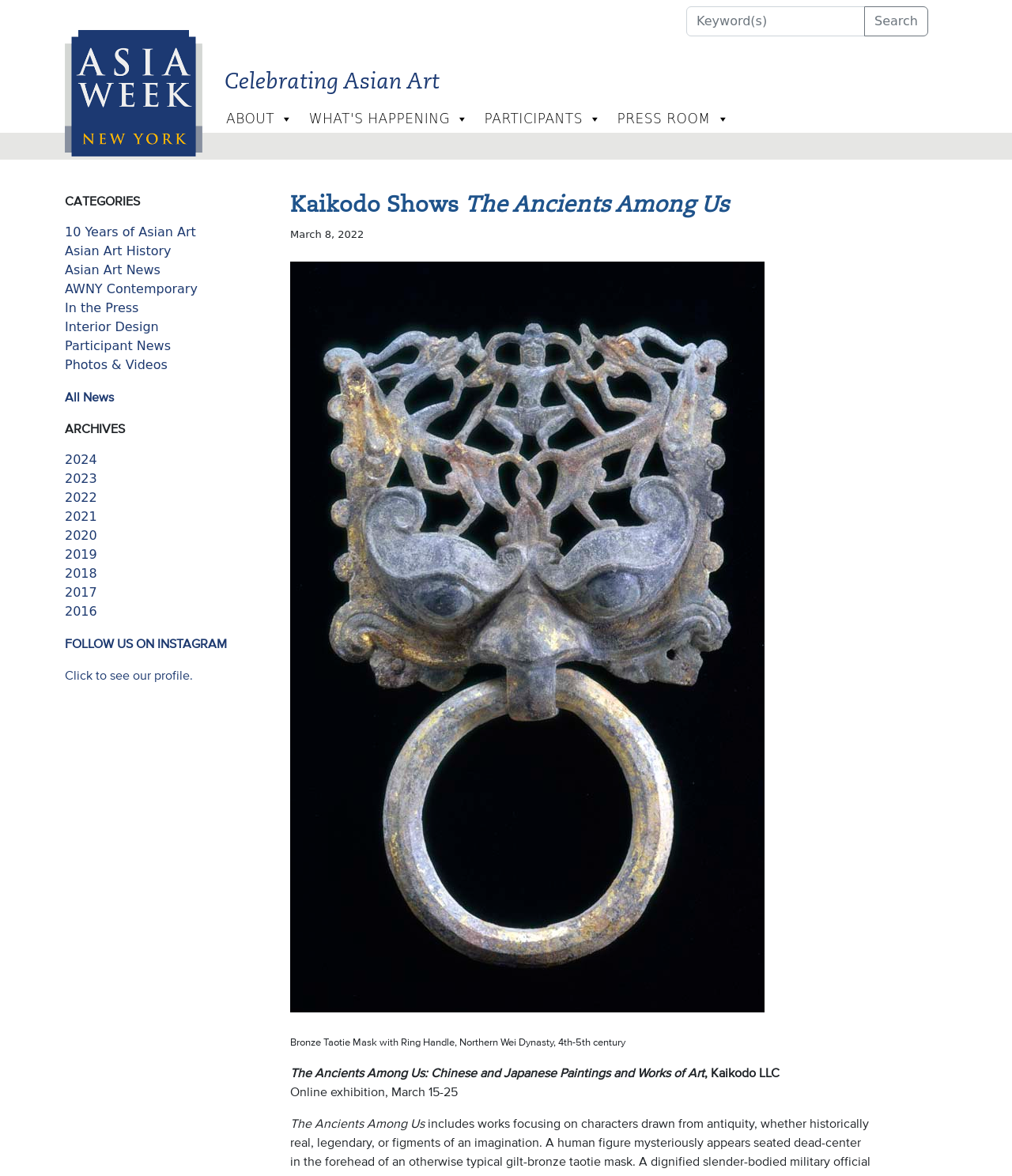Determine the bounding box coordinates of the clickable region to carry out the instruction: "View the online exhibition".

[0.287, 0.922, 0.452, 0.934]